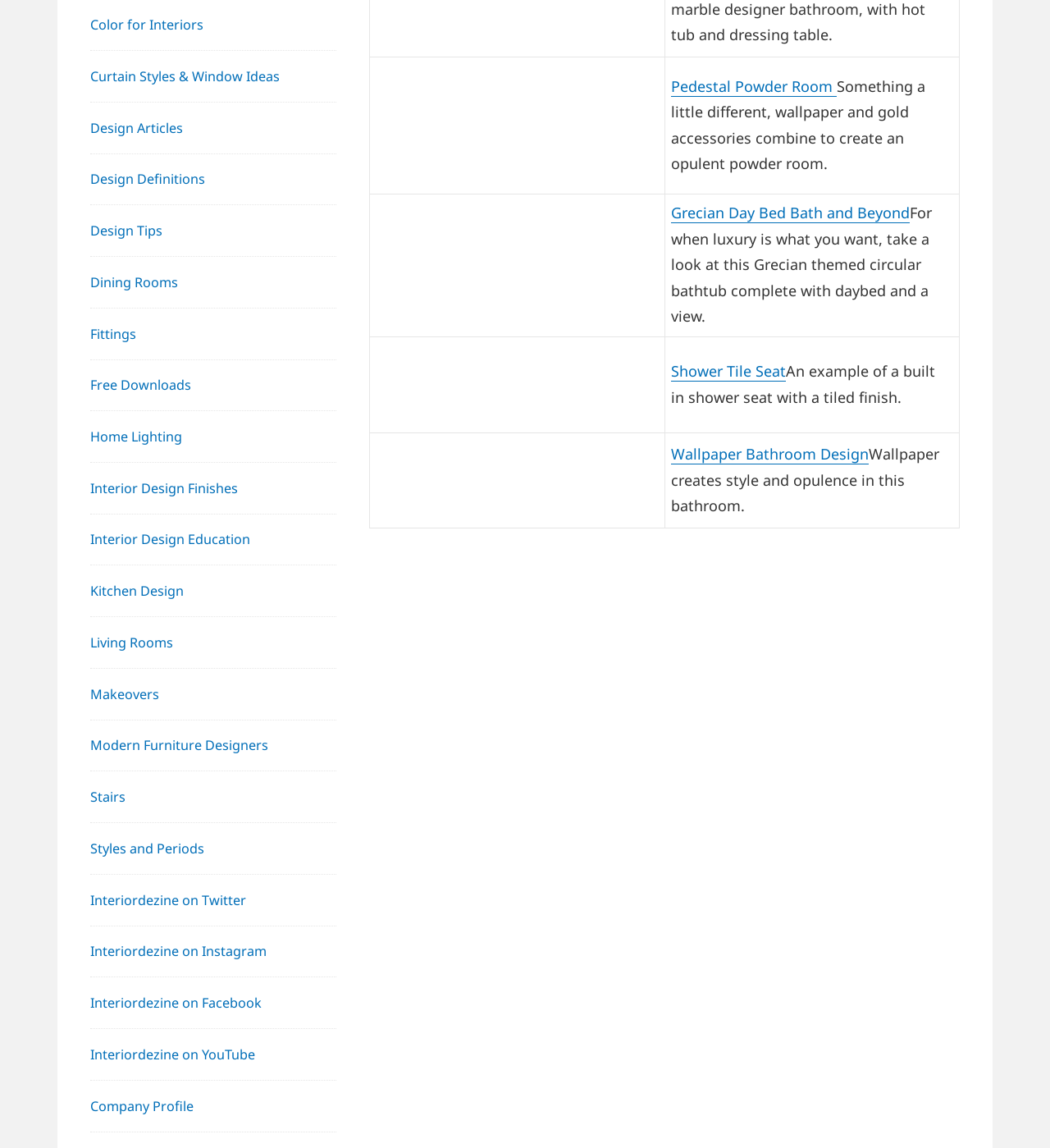How many social media links are on this webpage?
Refer to the image and provide a concise answer in one word or phrase.

4